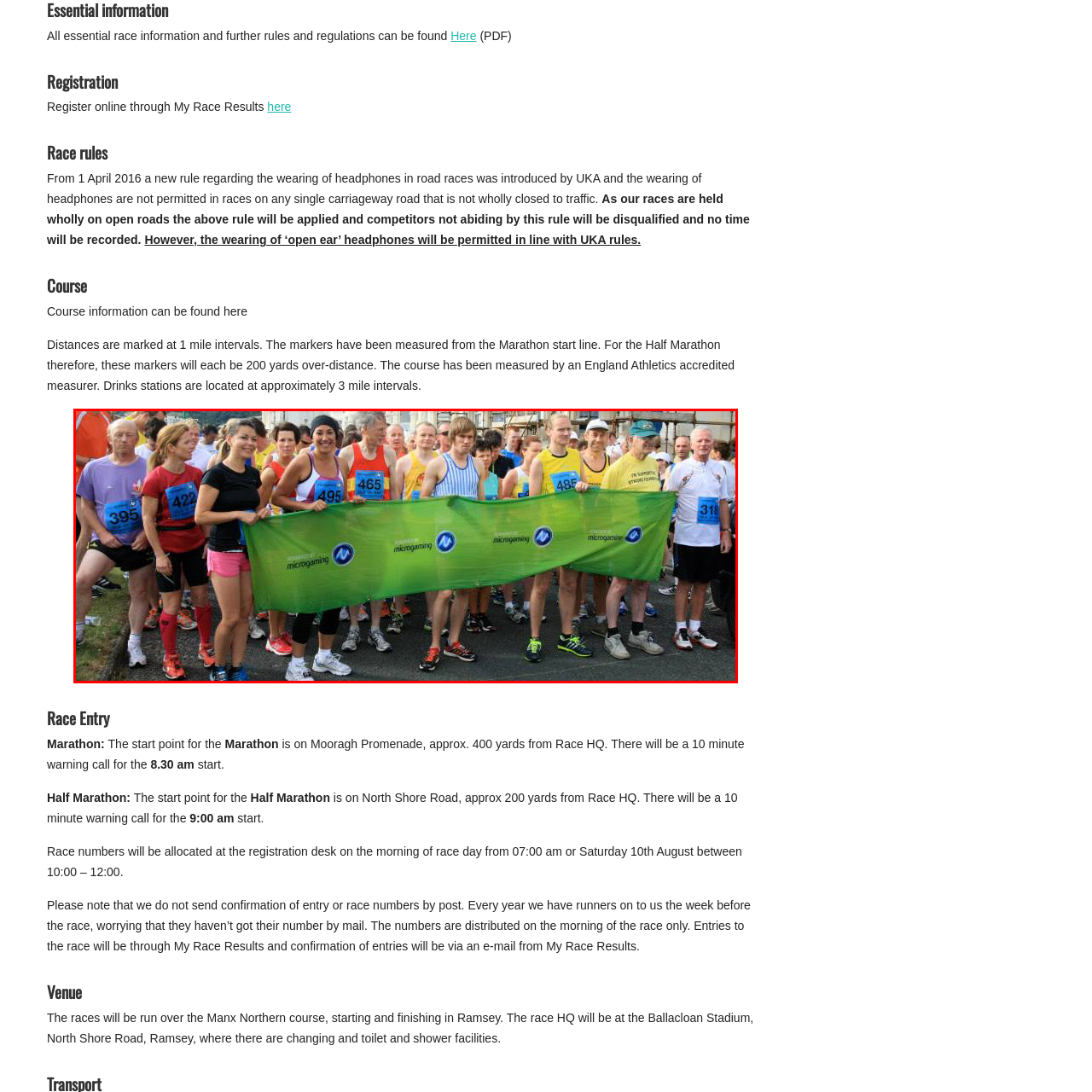What is the purpose of the green banner?
Please closely examine the image within the red bounding box and provide a detailed answer based on the visual information.

The two women are holding a large green banner with the Microgaming logo, which suggests that Microgaming is sponsoring the event, and the banner is a symbol of their sponsorship.